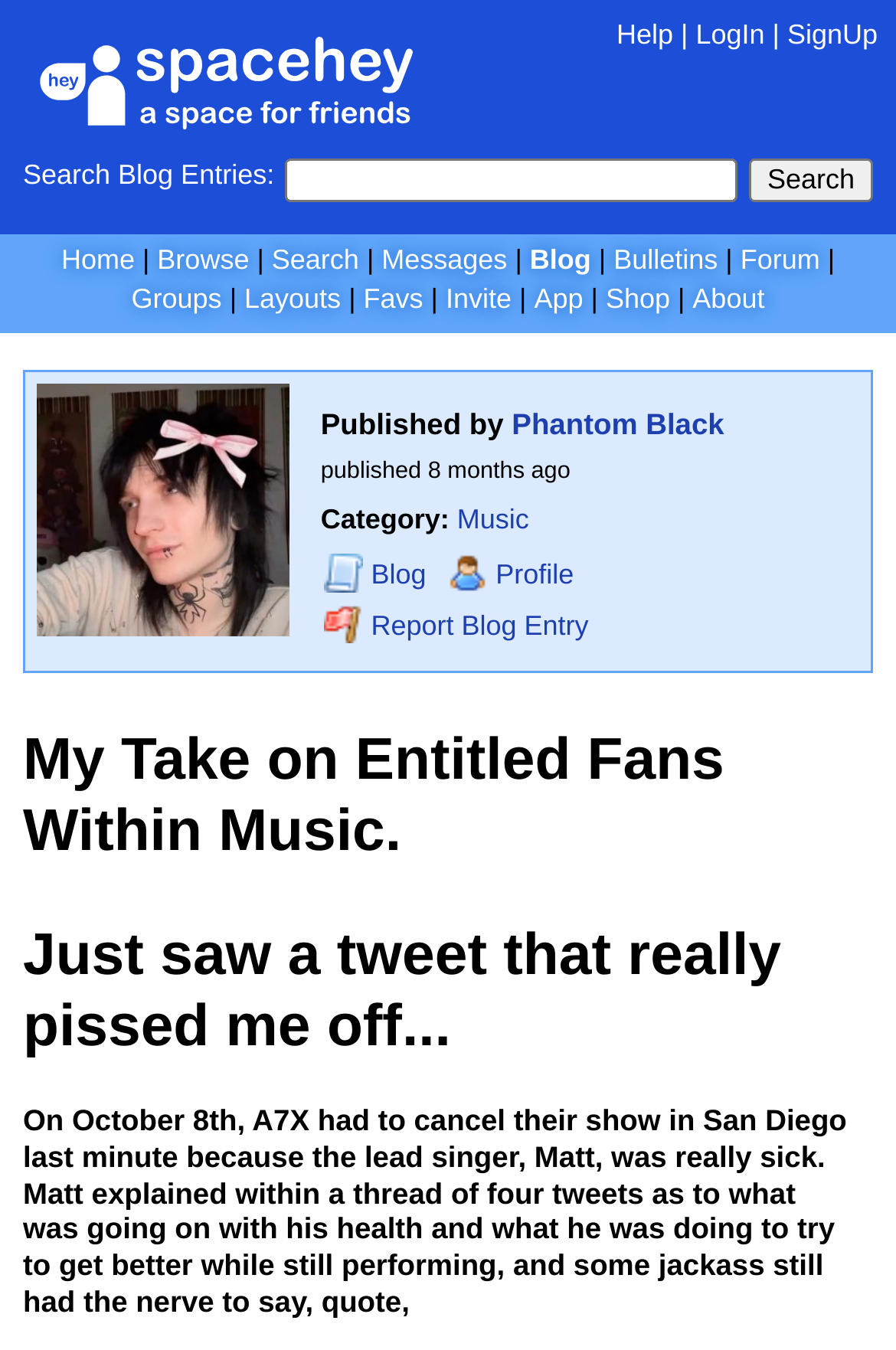Identify the bounding box coordinates of the section that should be clicked to achieve the task described: "Read the blog post".

[0.026, 0.537, 0.974, 0.644]